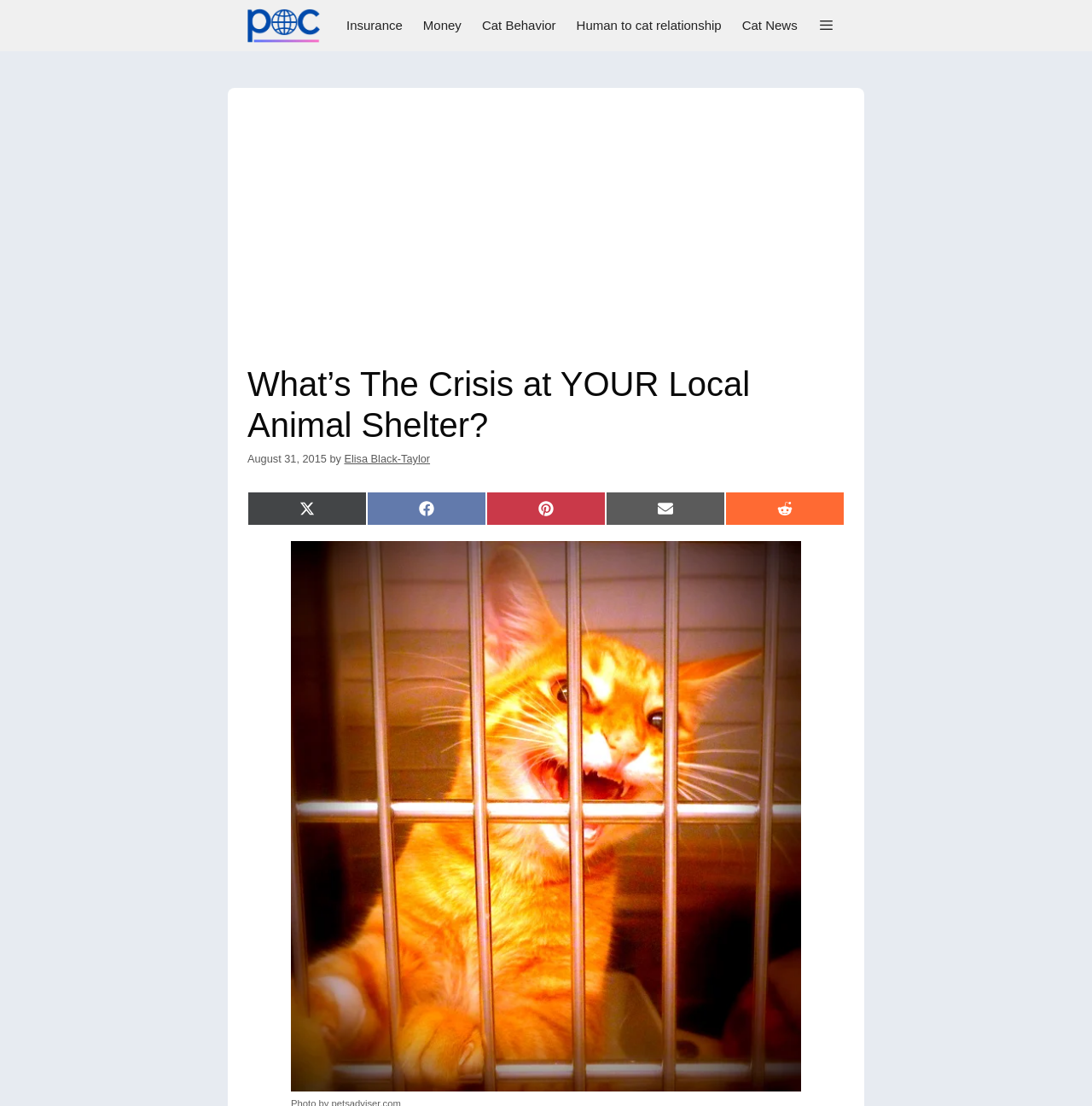Extract the heading text from the webpage.

What’s The Crisis at YOUR Local Animal Shelter?